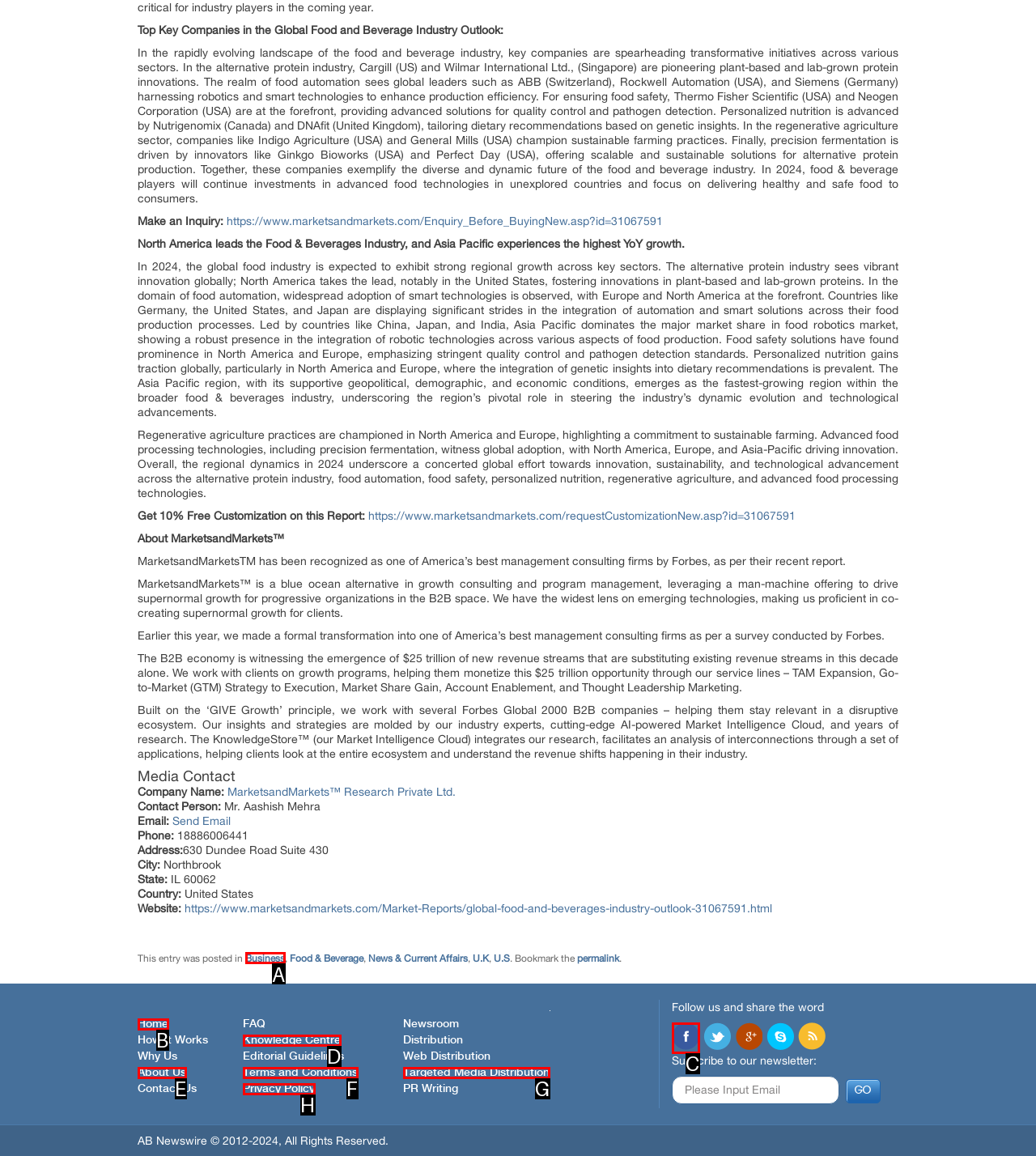Select the letter that corresponds to the description: About Us. Provide your answer using the option's letter.

E